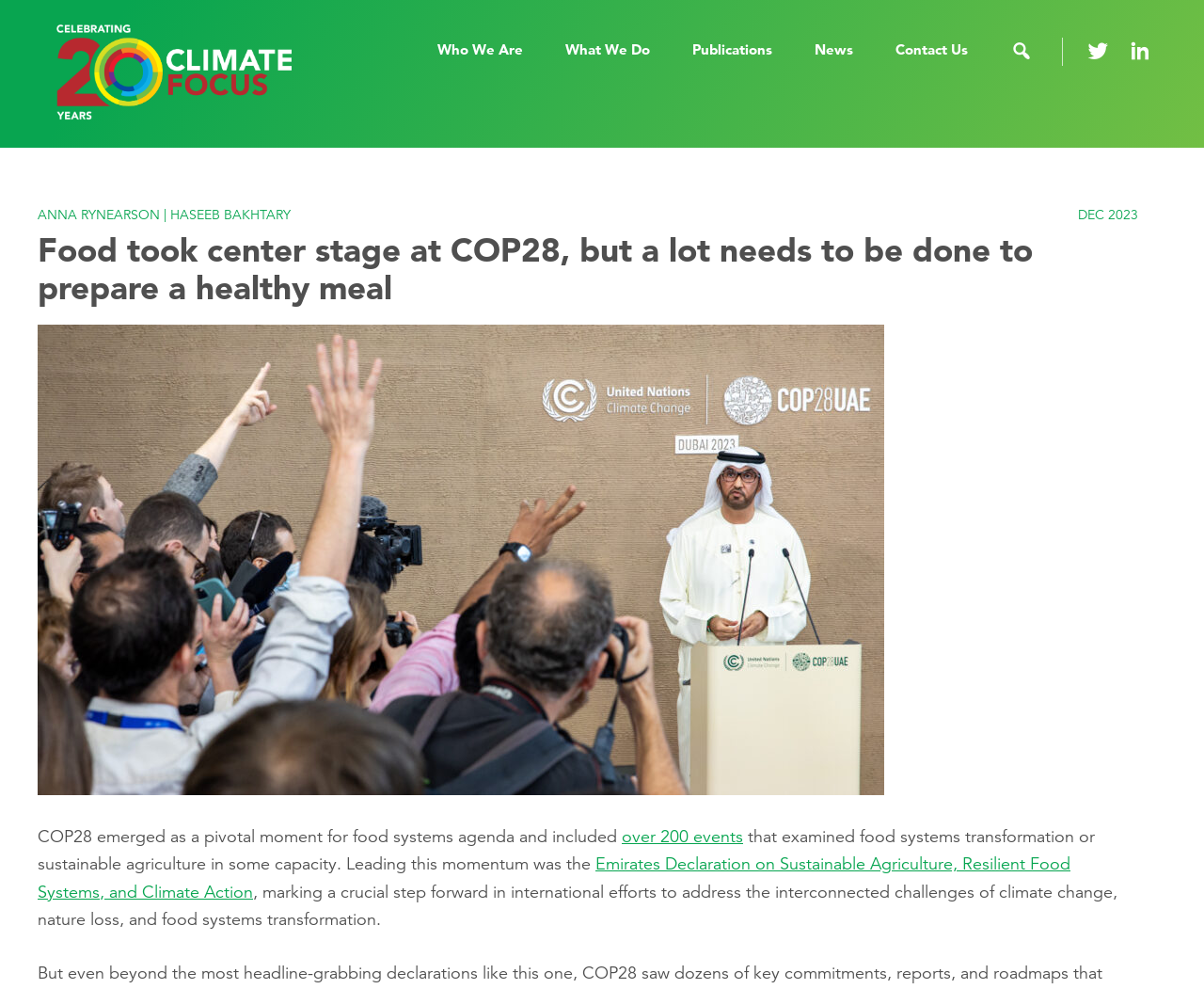Who are the authors of the article?
Based on the visual information, provide a detailed and comprehensive answer.

The question is asking about the authors of the article. From the webpage, we can see that the authors are ANNA RYNEARSON and HASEEB BAKHTARY, as mentioned in the text 'ANNA RYNEARSON | HASEEB BAKHTARY'.